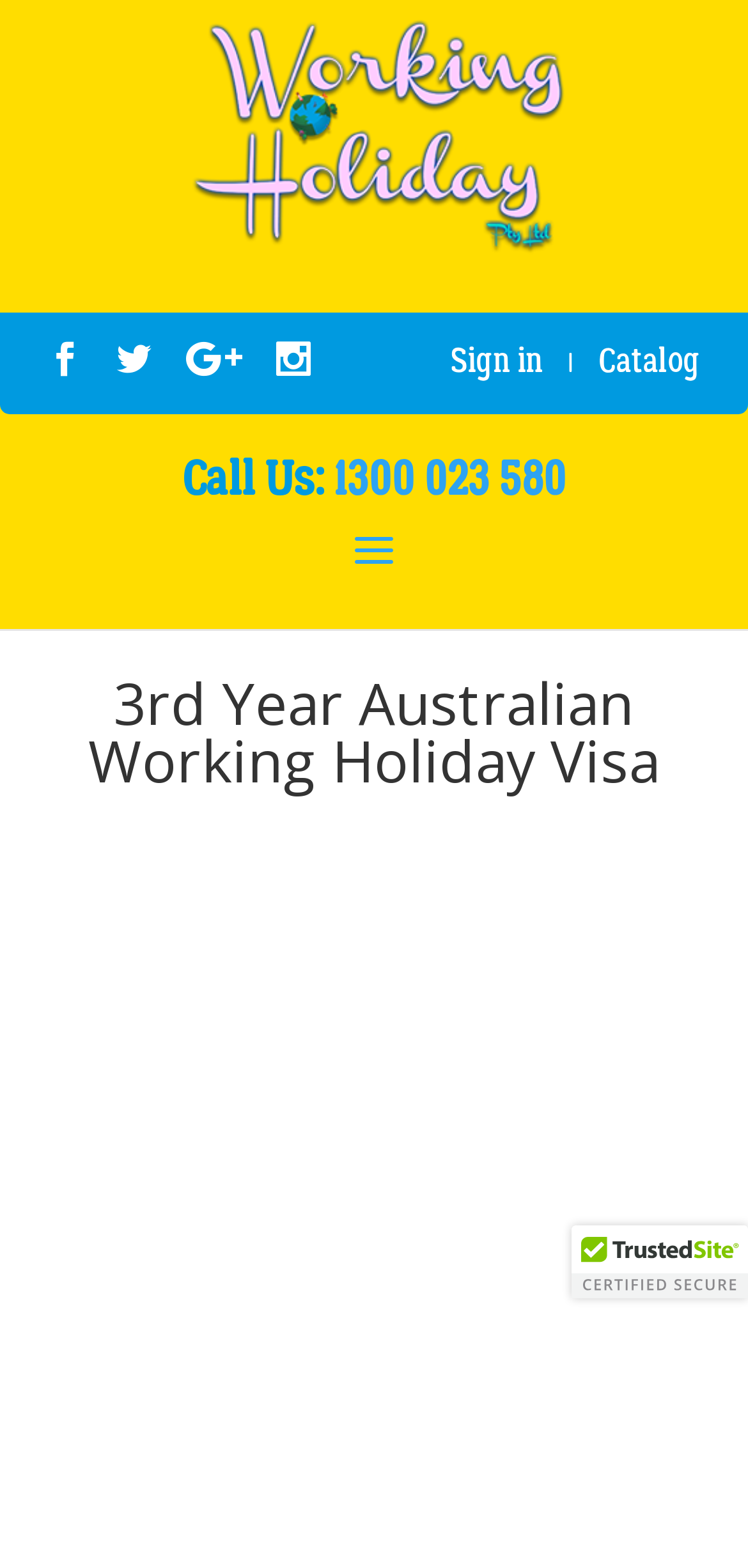Find the bounding box coordinates for the area you need to click to carry out the instruction: "Sign in". The coordinates should be four float numbers between 0 and 1, indicated as [left, top, right, bottom].

[0.577, 0.216, 0.751, 0.244]